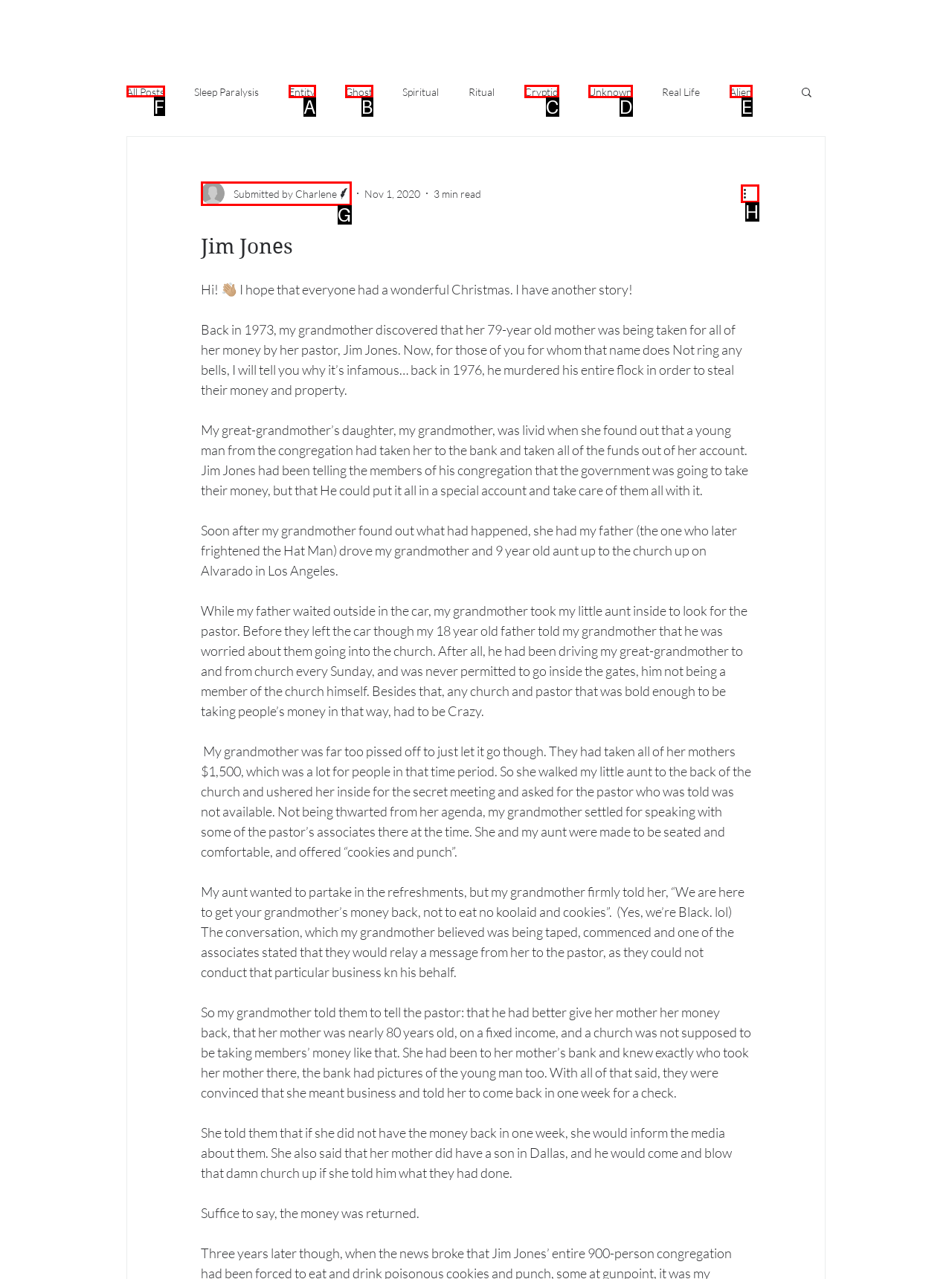Choose the HTML element you need to click to achieve the following task: Click on the 'All Posts' link
Respond with the letter of the selected option from the given choices directly.

F